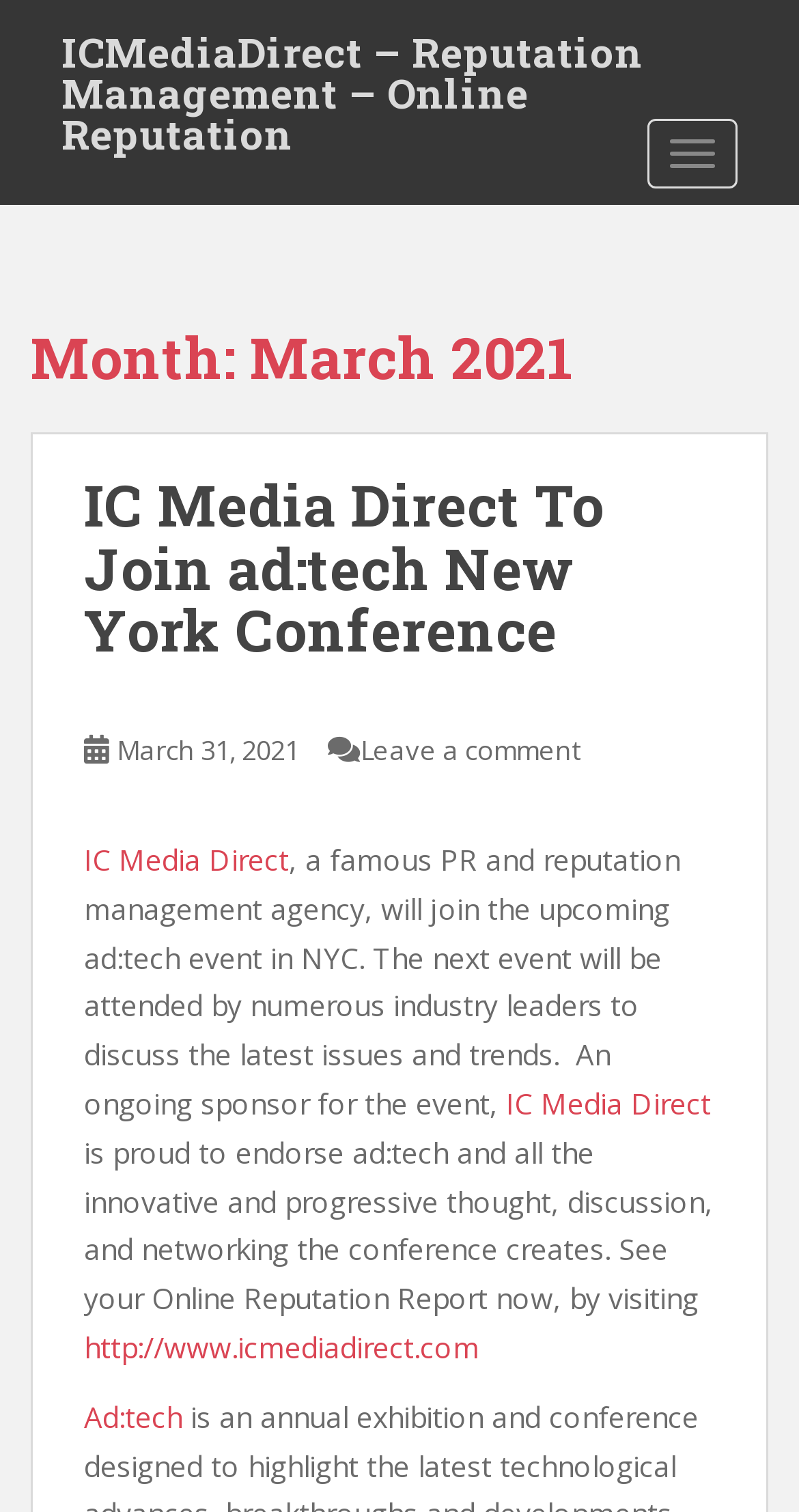Analyze the image and deliver a detailed answer to the question: What is the URL to get an Online Reputation Report?

I found the answer by looking at the link element with the text 'http://www.icmediadirect.com' which is mentioned in the context of getting an Online Reputation Report.